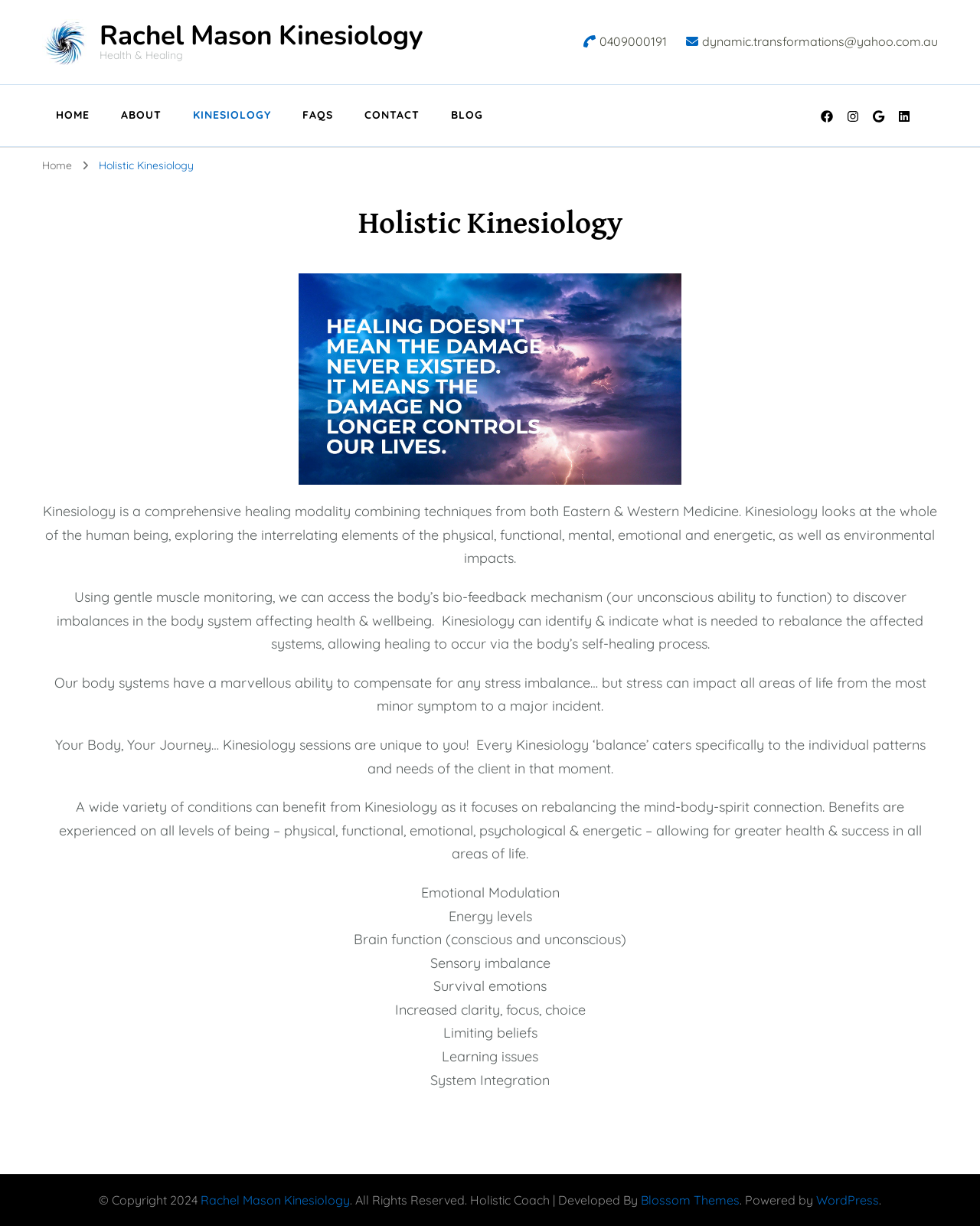What is the profession of Rachel Mason?
Based on the visual information, provide a detailed and comprehensive answer.

I inferred this from the footer section of the webpage, where it says 'Holistic Coach | Developed By Blossom Themes'.